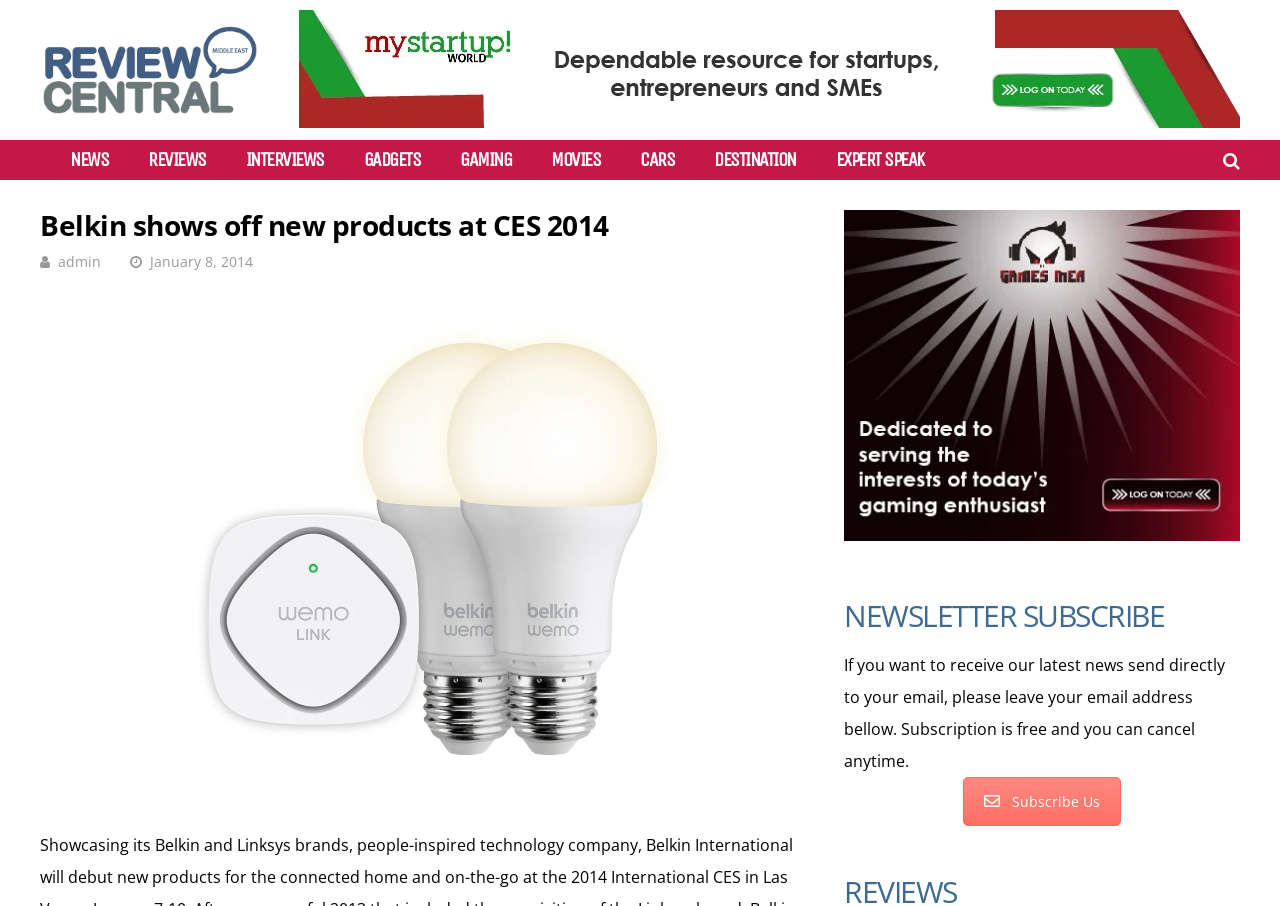Please determine the bounding box coordinates of the element to click on in order to accomplish the following task: "Email this article". Ensure the coordinates are four float numbers ranging from 0 to 1, i.e., [left, top, right, bottom].

None